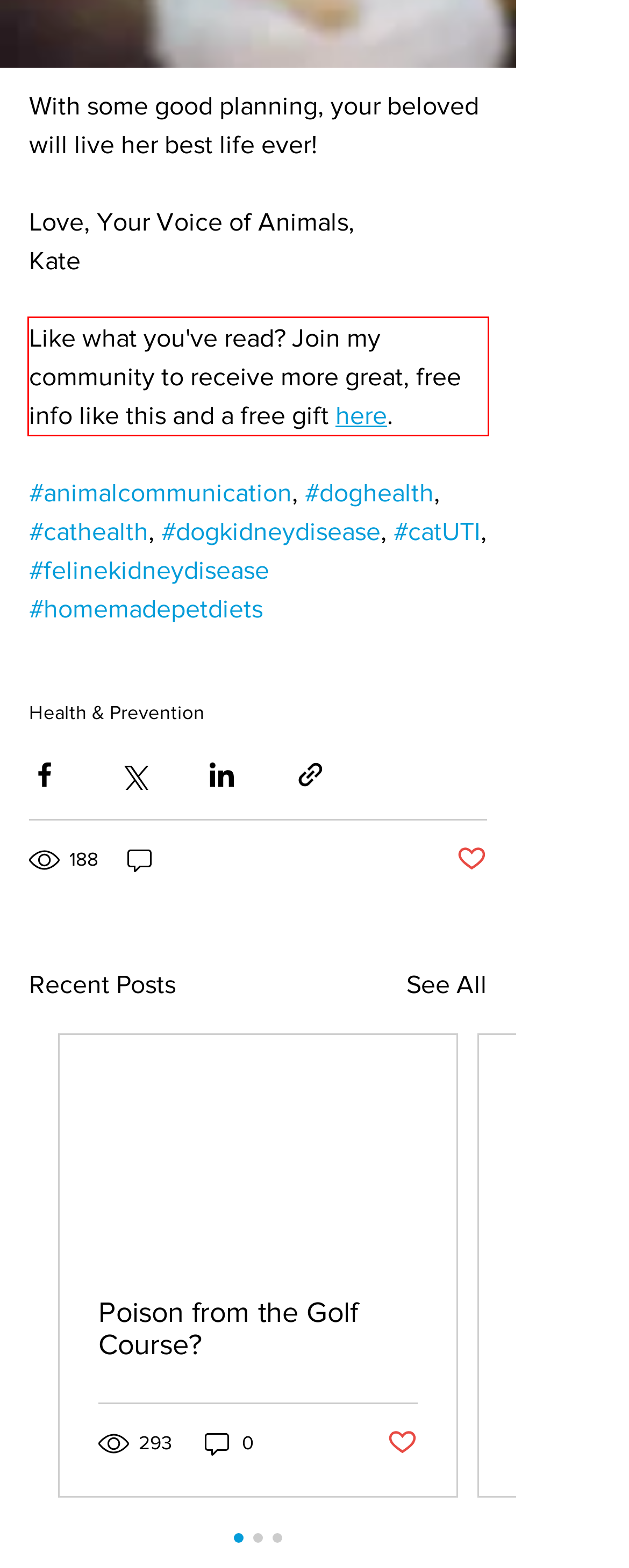In the given screenshot, locate the red bounding box and extract the text content from within it.

Like what you've read? Join my community to receive more great, free info like this and a free gift here.